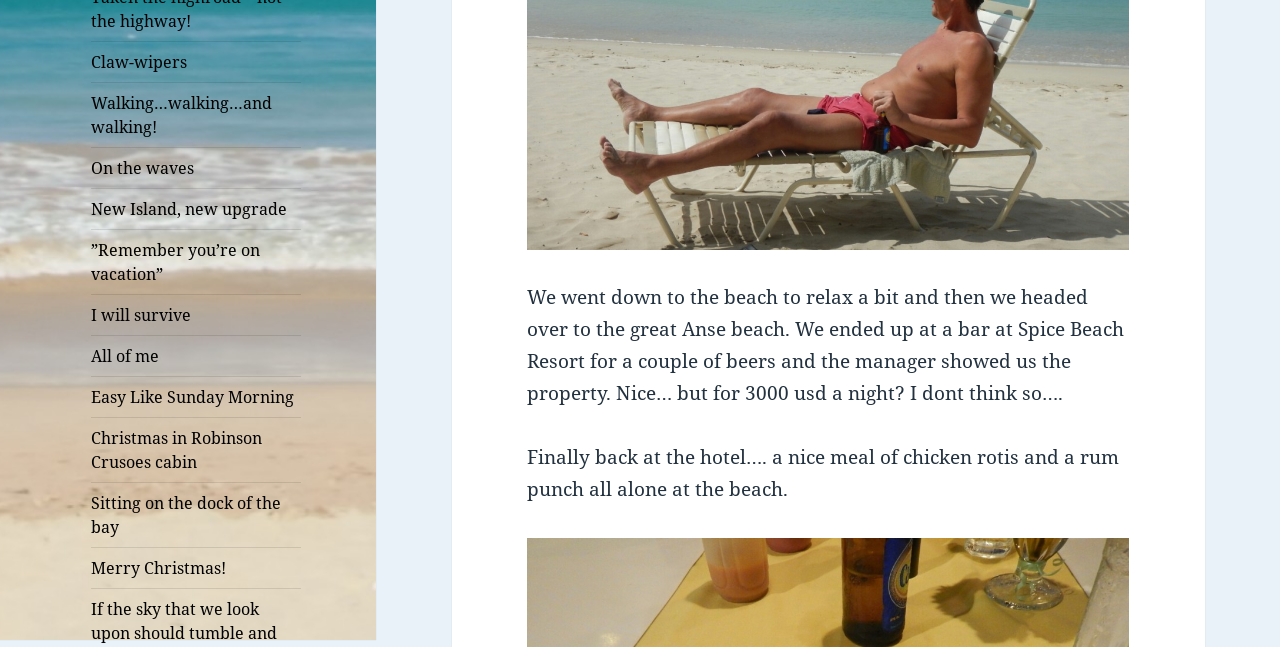Determine the bounding box of the UI component based on this description: "News". The bounding box coordinates should be four float values between 0 and 1, i.e., [left, top, right, bottom].

None